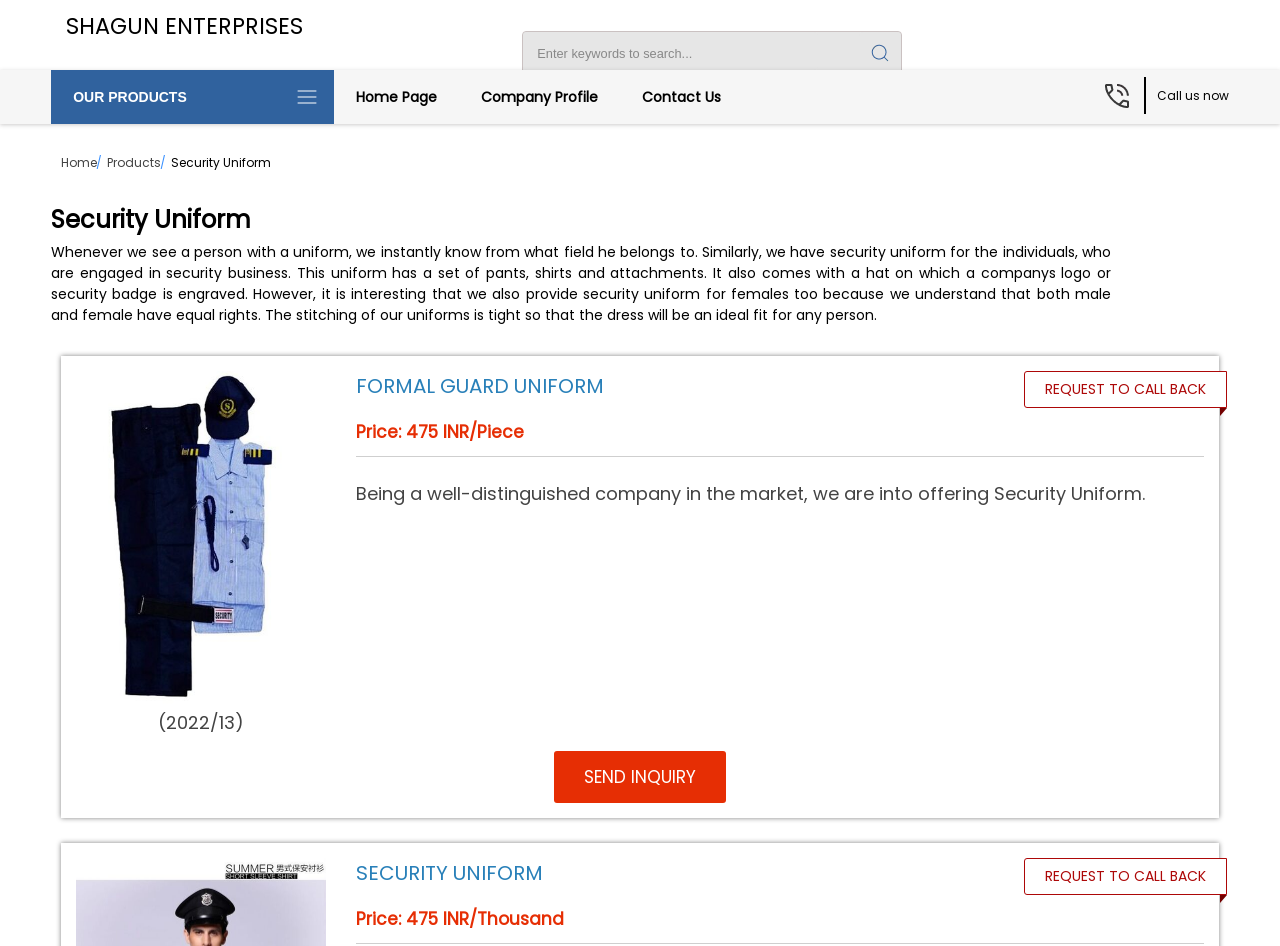Determine the bounding box coordinates of the region that needs to be clicked to achieve the task: "Go to Home".

None